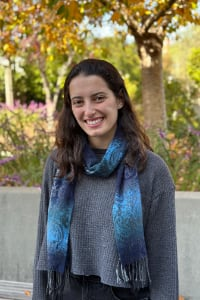Thoroughly describe everything you see in the image.

This image features Elissa Asch, a passionate Health Educator specializing in gender, sexuality, and feminist studies. She is depicted outdoors, smiling warmly while wearing a cozy, textured gray sweater and a vibrant blue scarf that adds a touch of color to her look. The background features hints of nature, with colorful foliage and flowering plants, giving a serene atmosphere that complements her approachable demeanor. Elissa, a graduate of Middlebury College, has dedicated her career to advocating for consent education and enhancing adolescent health. In 2023, she founded Consent Wise, focusing on empowering young adults through educational initiatives. Her commitment to promoting inclusive and informed discussions on sexuality is evident, as she combines her academic background with hands-on experience in trauma-informed approaches. In her leisure time, Elissa enjoys the simple pleasures of life, such as hosting pizza nights with friends and spending time outdoors by lakes and rivers.